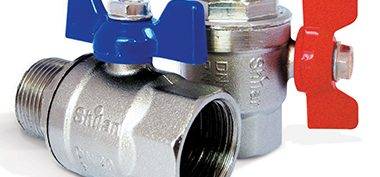Explain in detail what you see in the image.

This image features two high-quality ball valves manufactured by Shilan, a prominent company in the Iranian market known for producing top-tier plumbing fixtures. The valves are prominently displayed, showcasing their durable metal construction and distinct bright-colored handles—one painted blue and the other red. These vibrant handles not only add a touch of visual appeal but also serve a practical purpose, indicating the open and close functions of the valves. This illustration represents Shilan's commitment to quality control and innovation in the production of flexible hoses and connectors, crucial components for various industrial and residential applications. The image supports the section on "Ball Valves," emphasizing the importance of these products in plumbing and water management systems.